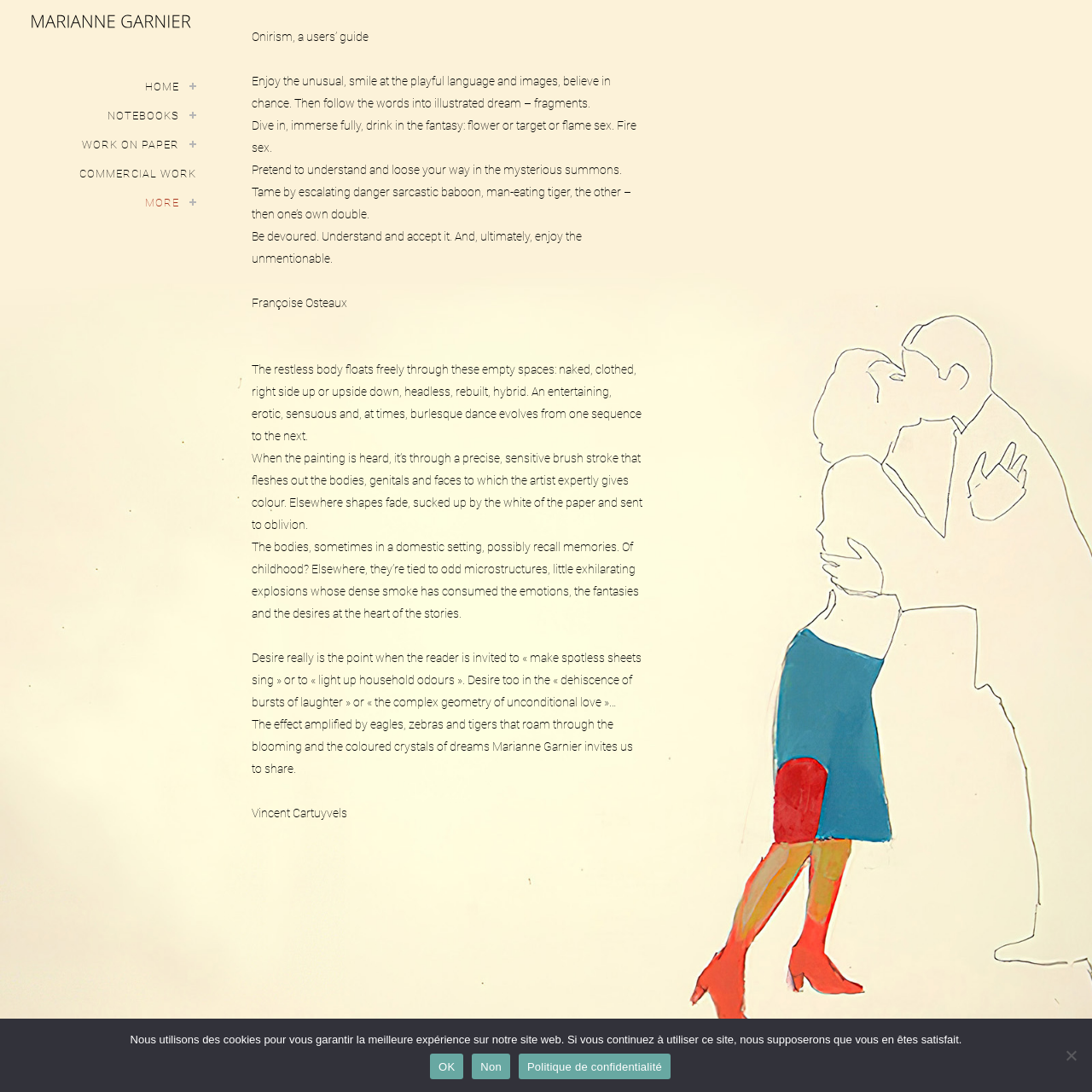Can you find the bounding box coordinates for the element that needs to be clicked to execute this instruction: "Click the Logo link"? The coordinates should be given as four float numbers between 0 and 1, i.e., [left, top, right, bottom].

[0.023, 0.012, 0.18, 0.025]